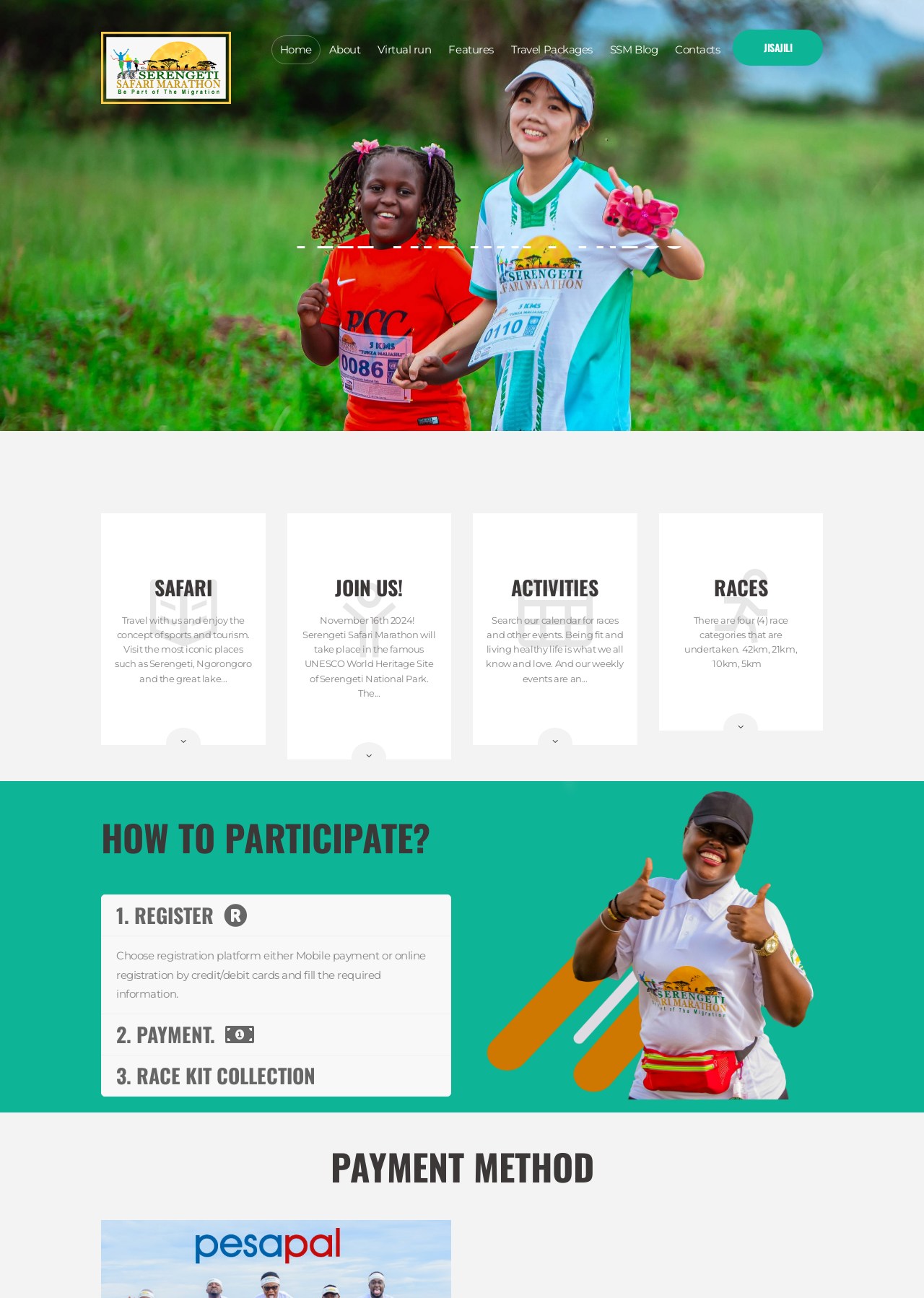Calculate the bounding box coordinates of the UI element given the description: "alt="img"".

[0.109, 0.024, 0.259, 0.086]